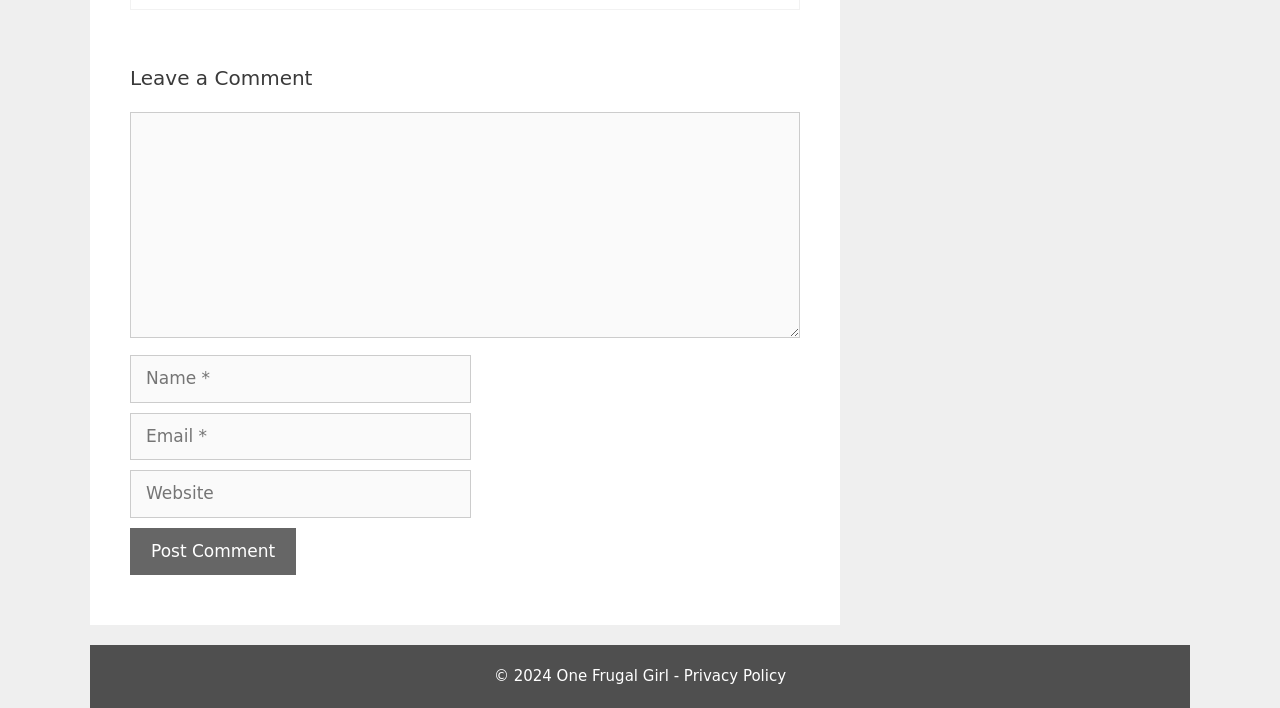From the image, can you give a detailed response to the question below:
What is the link text next to the copyright information?

The link text next to the copyright information is 'Privacy Policy', which suggests that clicking this link will take users to a page with information about the website's privacy policy.